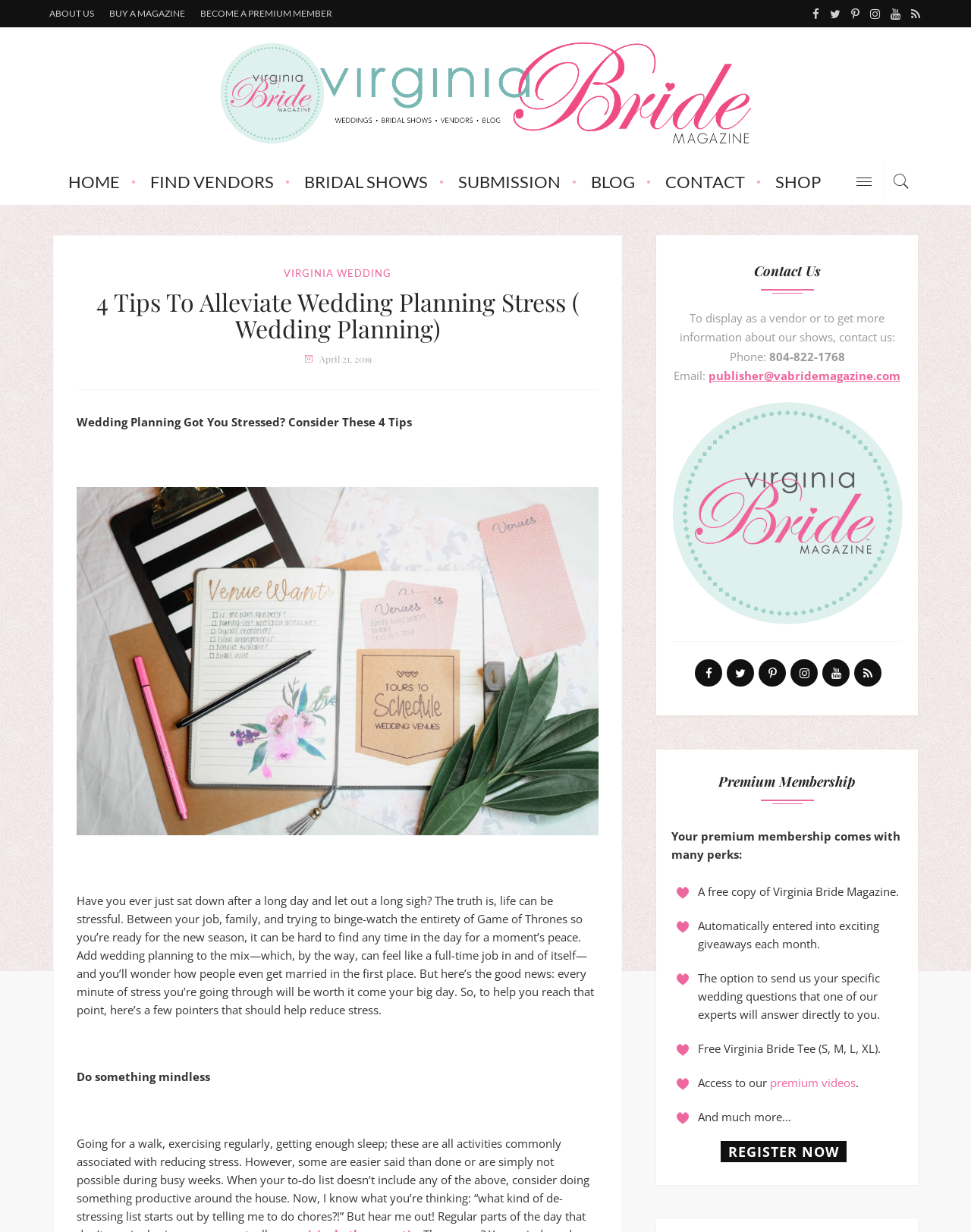Please provide a detailed answer to the question below based on the screenshot: 
What is the name of the magazine?

The name of the magazine can be found in the top-left corner of the webpage, where it is written in bold font, and also in the image description of the logo.